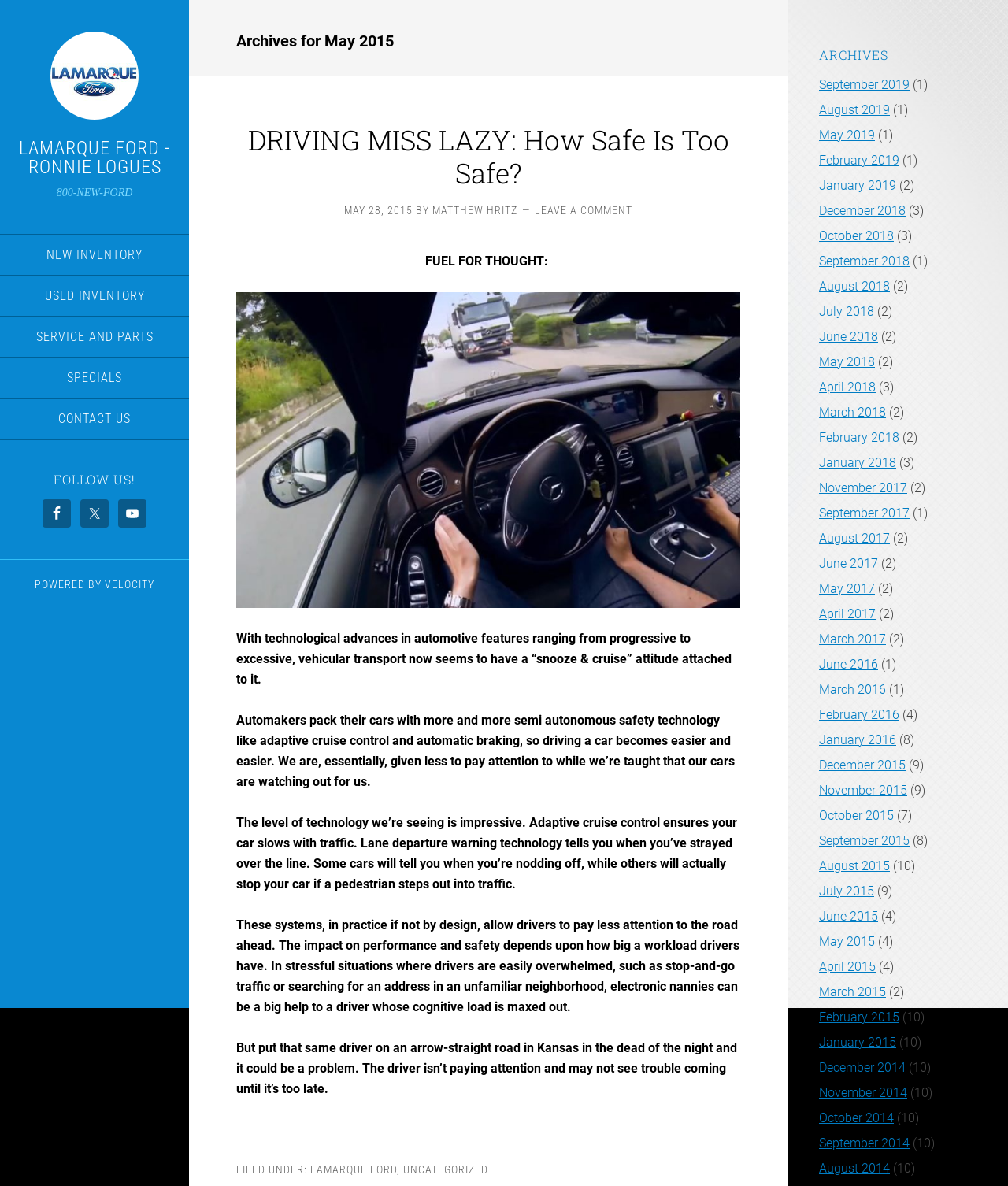Respond to the question below with a single word or phrase: What is the social media platform with a bird logo?

Twitter